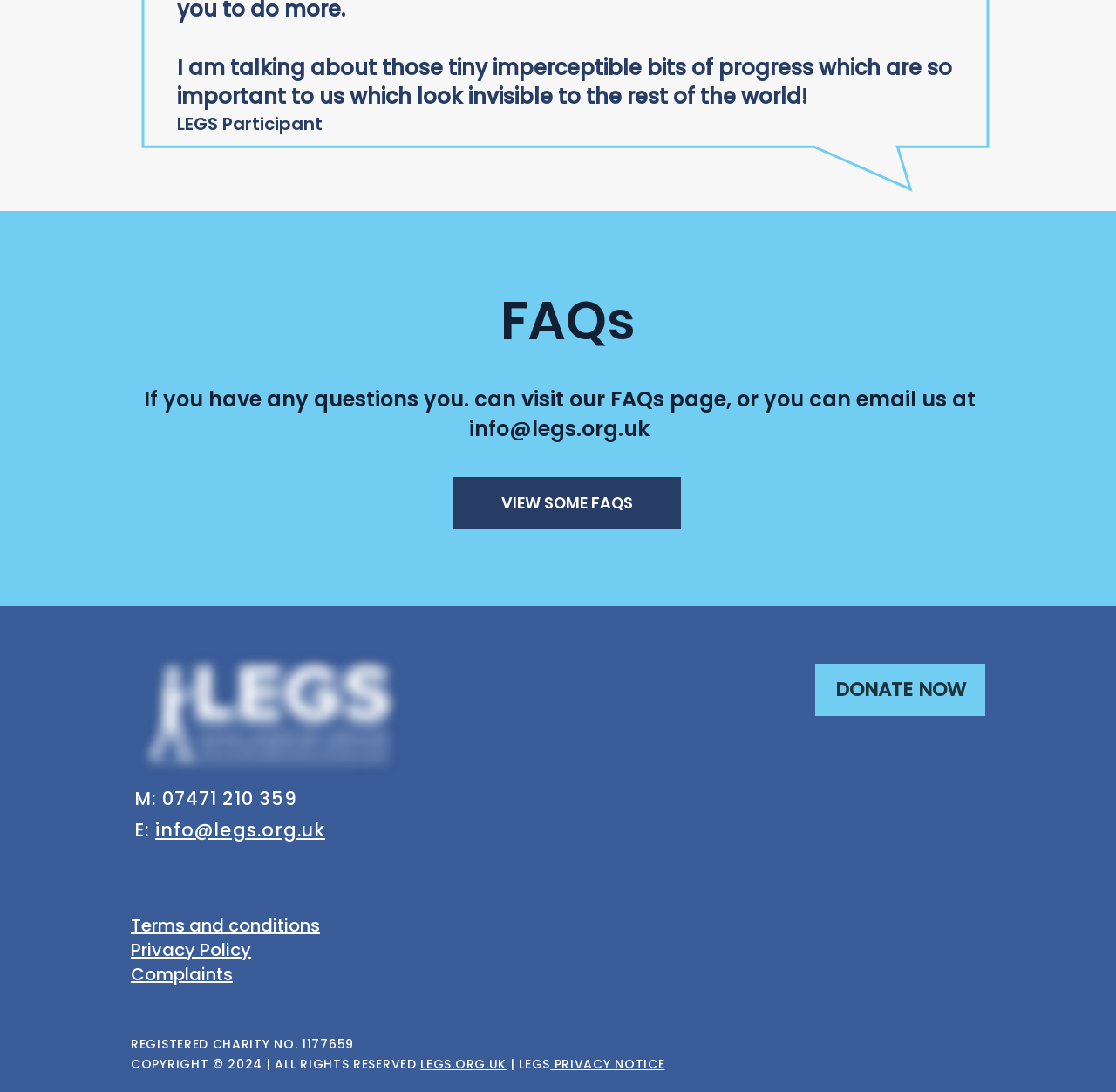Answer in one word or a short phrase: 
What social media platforms are listed?

Instagram, Facebook, Twitter